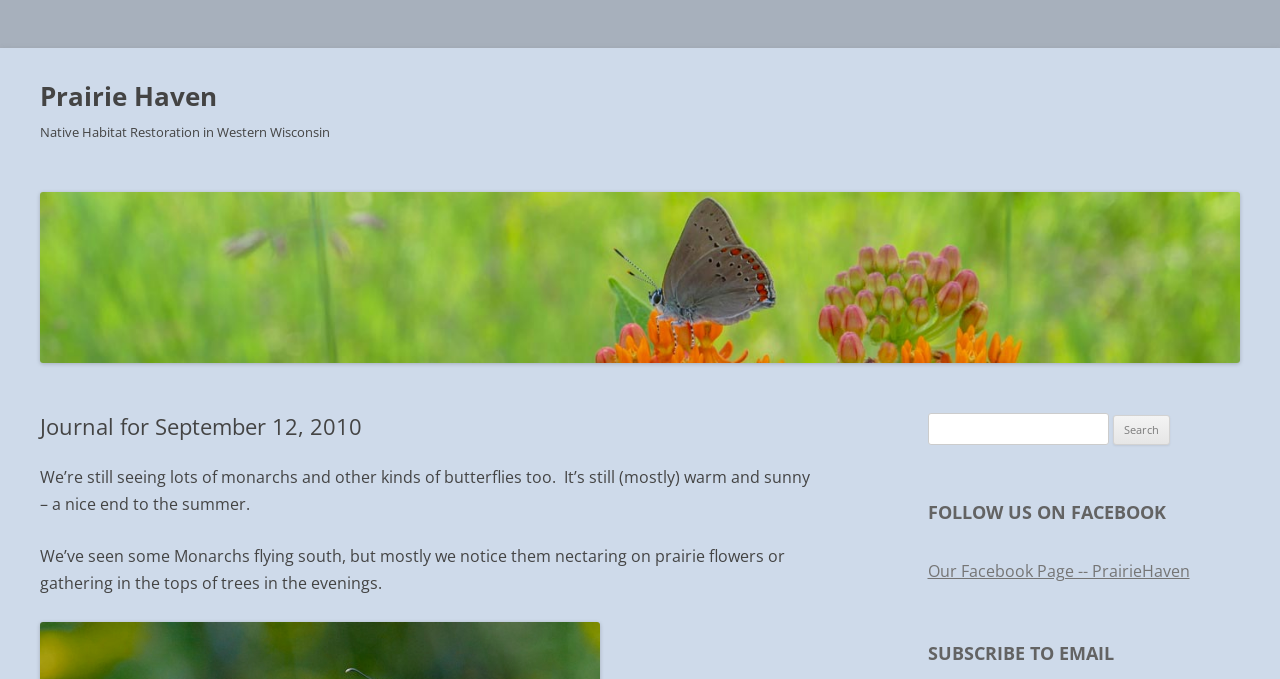Given the description of a UI element: "Prairie Haven", identify the bounding box coordinates of the matching element in the webpage screenshot.

[0.031, 0.106, 0.17, 0.177]